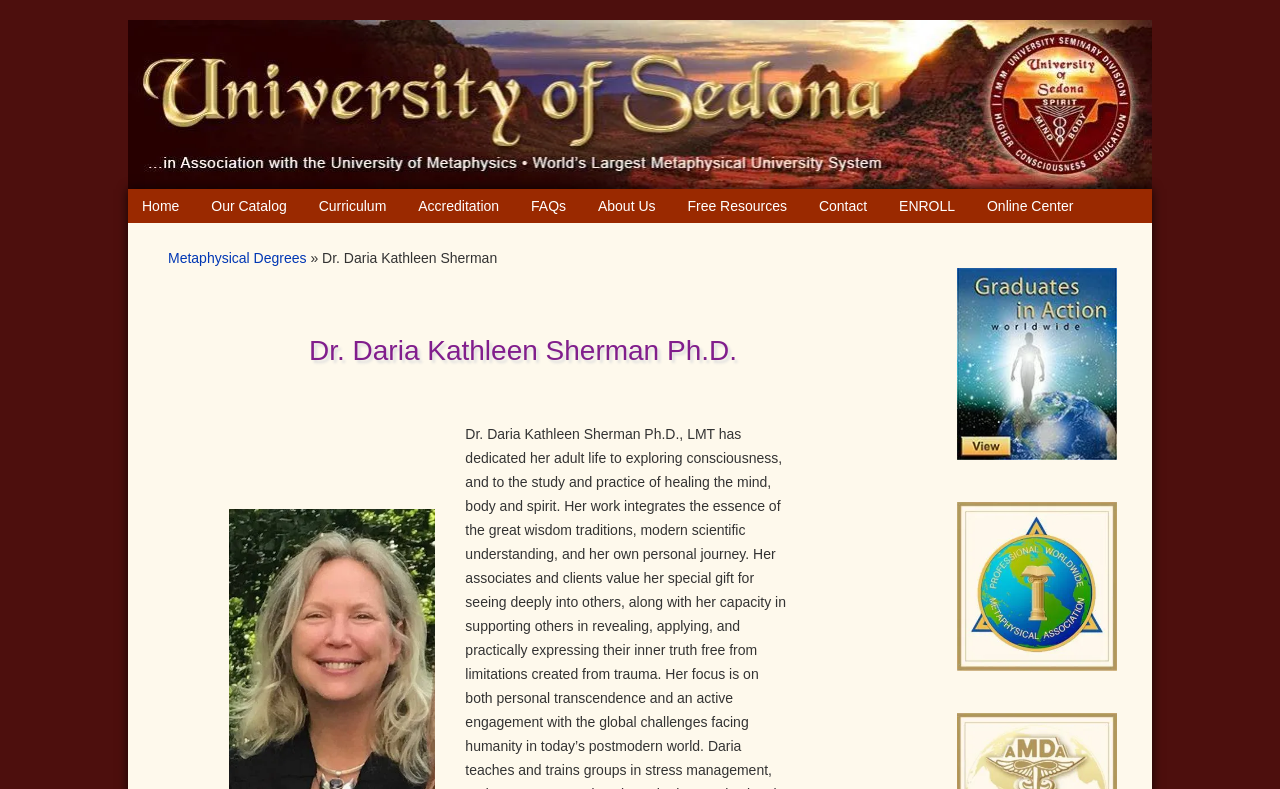Refer to the image and answer the question with as much detail as possible: How many navigation links are there in the main menu?

I counted the number of link elements under the 'Main' navigation element and found 9 links: 'Home', 'Our Catalog', 'Curriculum', 'Accreditation', 'FAQs', 'About Us', 'Free Resources', 'Contact', and 'ENROLL'.